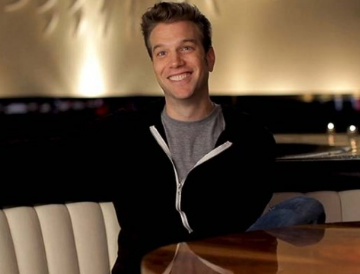Explain in detail what you see in the image.

The image features American comedian and producer Anthony Jeselnik, known for his sharp wit and dark humor. He is seated comfortably, wearing a casual outfit consisting of a gray t-shirt and a black zip-up hoodie, while flashing a cheerful smile. The setting appears to be a stylish bar or lounge, characterized by its modern decor and a sleek, polished table surface. This image accompanies an article discussing Jeselnik's personal life, including details about his relationships, net worth, and overall impact in the comedy scene, as well as his past with actress Amy Schumer.